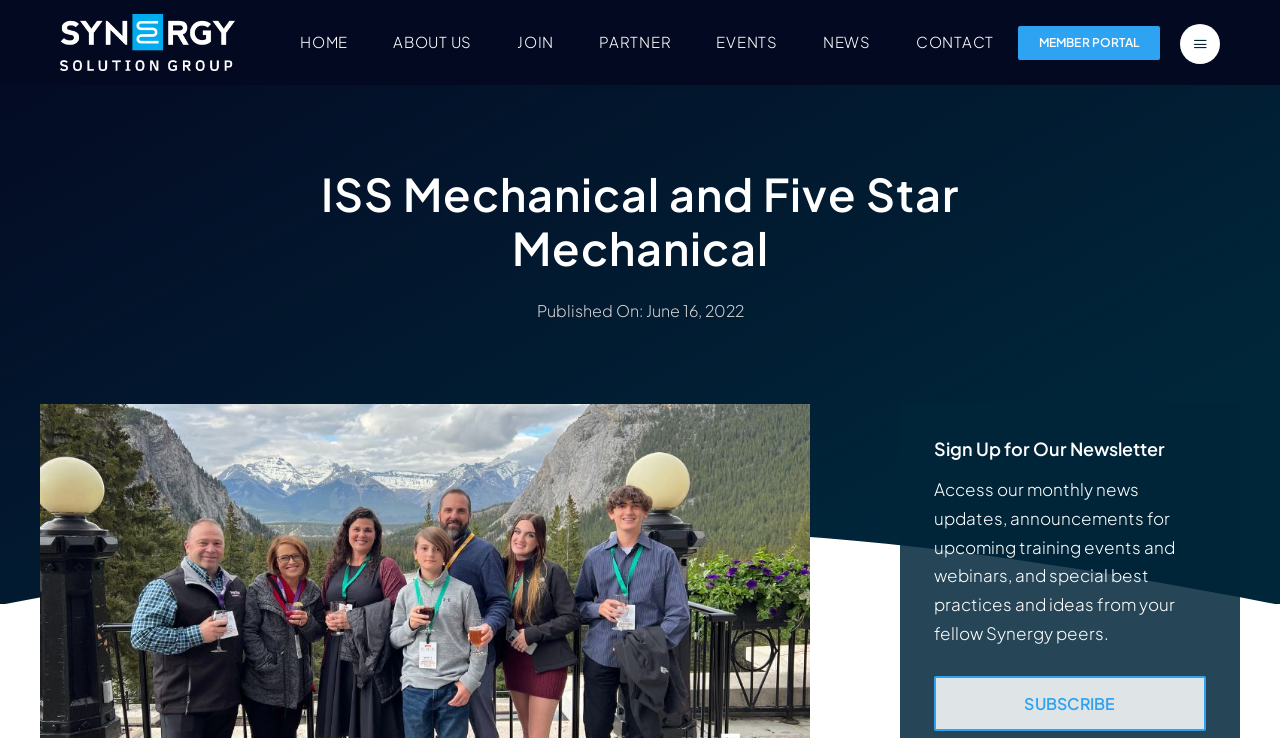Using the elements shown in the image, answer the question comprehensively: How many navigation links are there?

There are 8 navigation links in the main navigation menu, which are 'HOME', 'ABOUT US', 'JOIN', 'PARTNER', 'EVENTS', 'NEWS', 'CONTACT', and 'MEMBER PORTAL'.